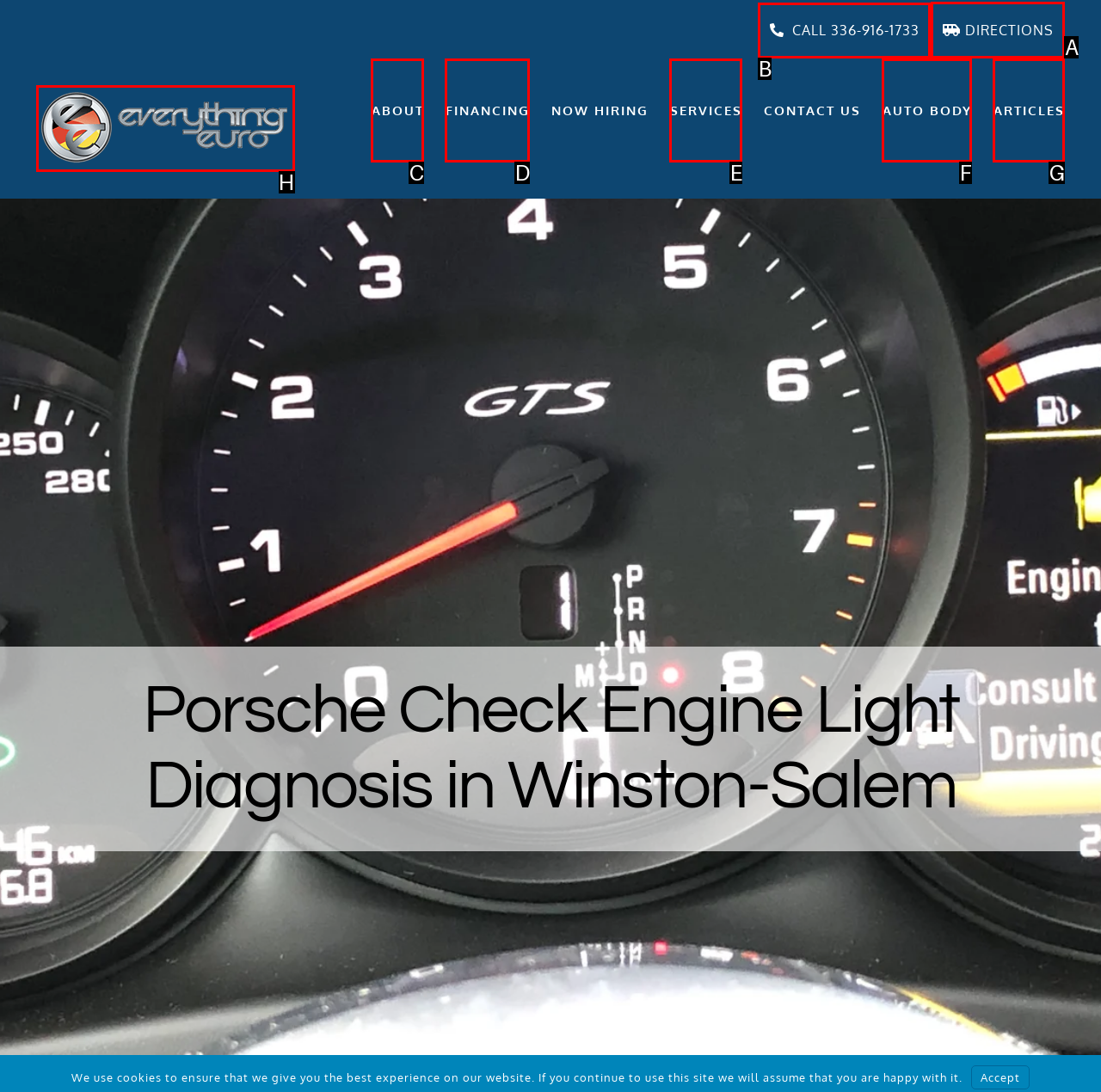Decide which HTML element to click to complete the task: Get DIRECTIONS Provide the letter of the appropriate option.

A